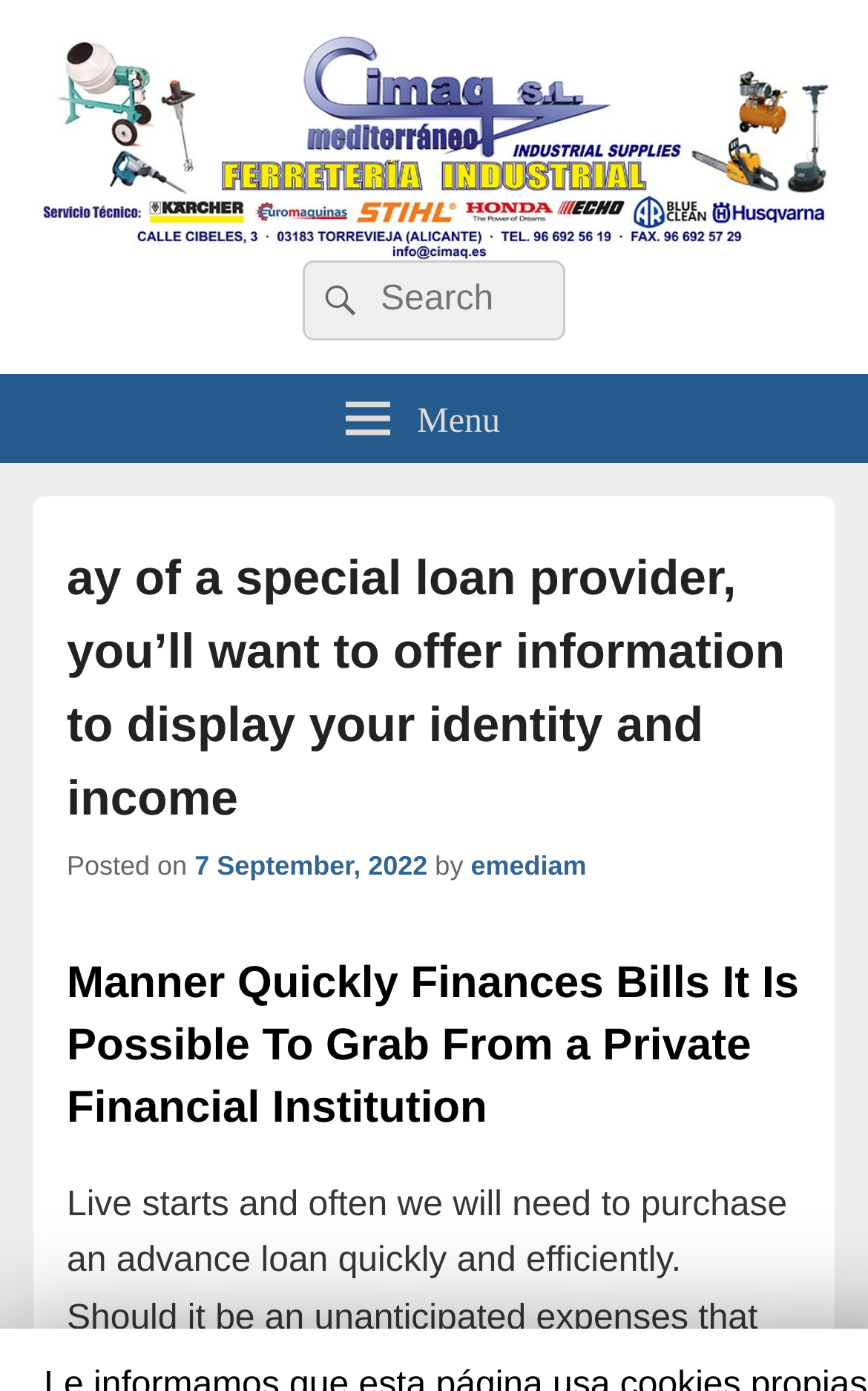Please determine the bounding box coordinates for the UI element described as: "7 September, 2022".

[0.224, 0.612, 0.493, 0.634]